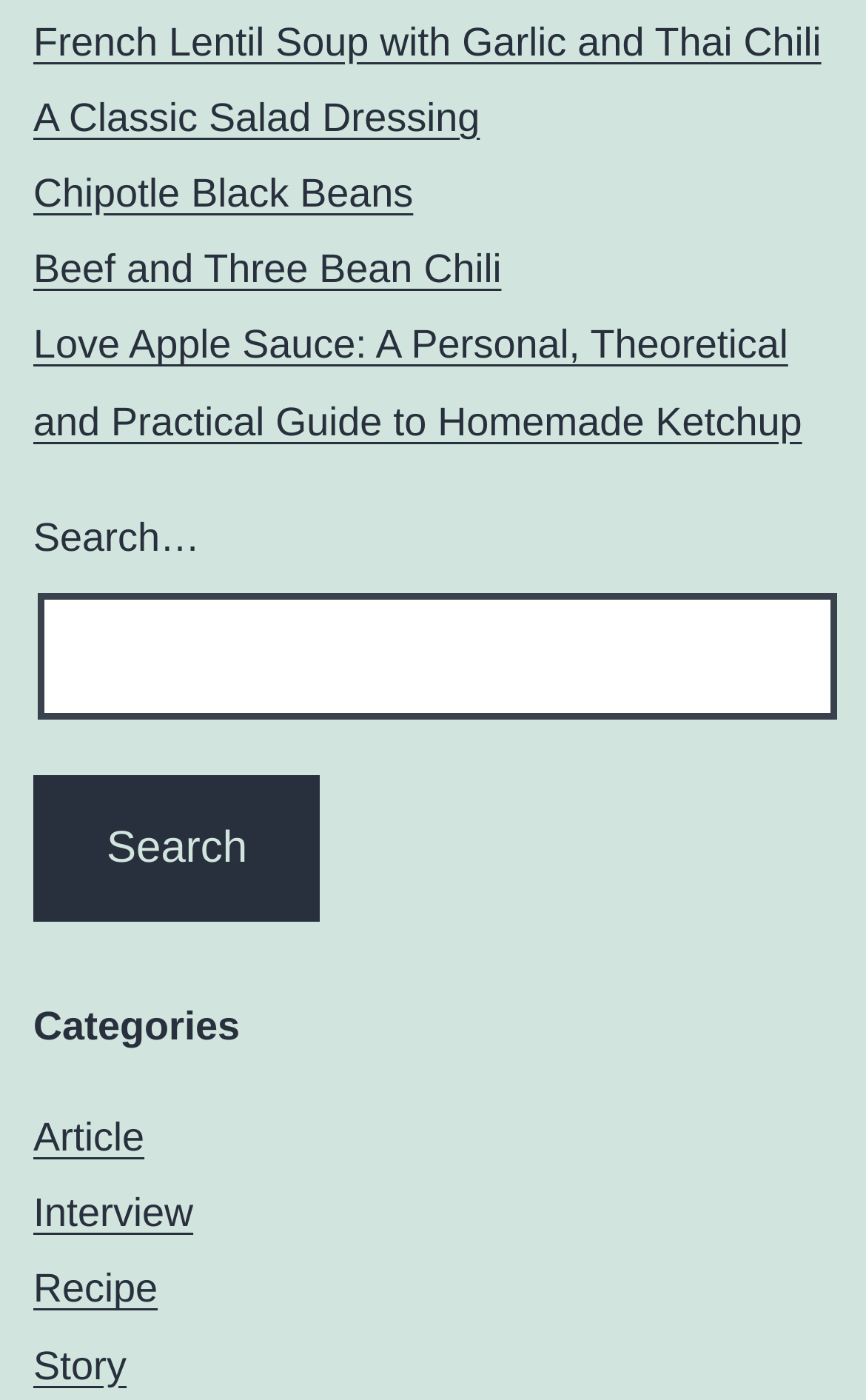How many elements are in the navigation section?
Answer the question in as much detail as possible.

I counted the number of links under the 'Recent Posts' navigation, which are 'French Lentil Soup with Garlic and Thai Chili', 'A Classic Salad Dressing', 'Chipotle Black Beans', 'Beef and Three Bean Chili', and 'Love Apple Sauce: A Personal, Theoretical and Practical Guide to Homemade Ketchup'. There are 5 links in total.